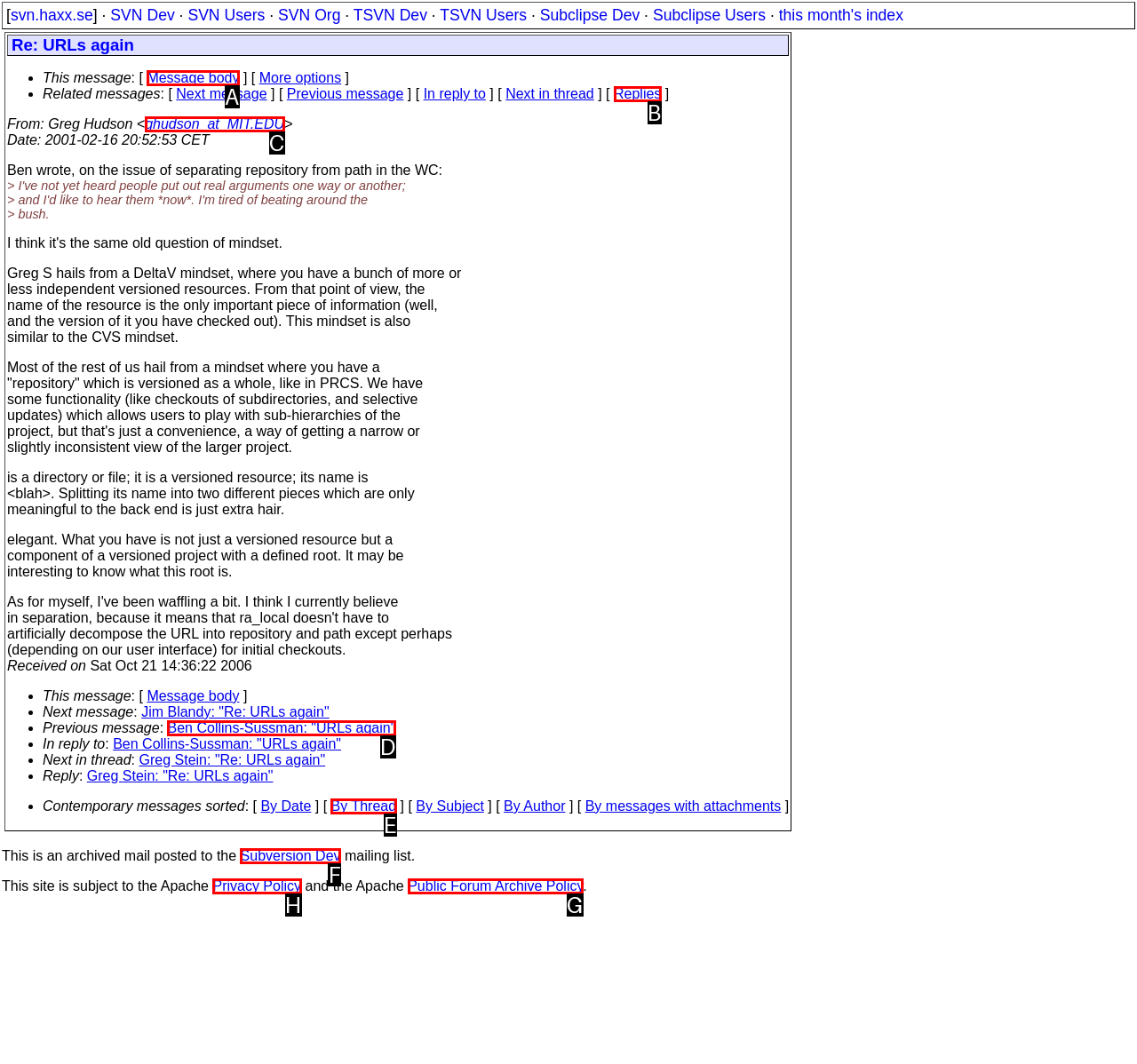Identify the HTML element I need to click to complete this task: Read the Privacy Policy Provide the option's letter from the available choices.

H